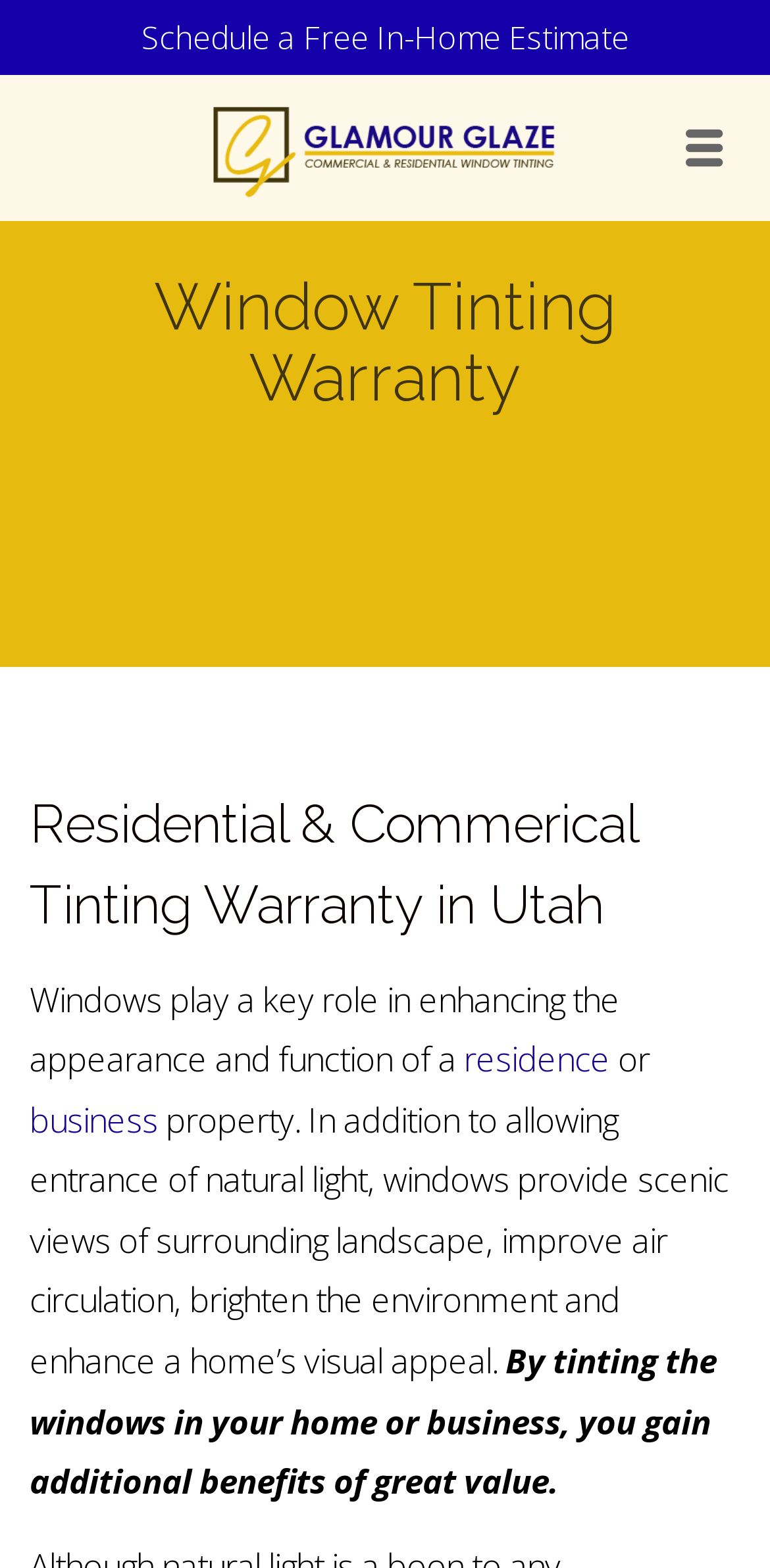Write an extensive caption that covers every aspect of the webpage.

The webpage is about the warranty for residential and commercial window tinting services provided by Glamour Glaze Window Tinting Utah. At the top left, there is a link to schedule a free in-home estimate. Next to it, on the top right, is a menu labeled "Menu". Below the menu, there is a link to the company's homepage, accompanied by an image of the company's logo.

The main content of the page is divided into sections. The first section is headed by "Window Tinting Warranty" and is located at the top center of the page. Below it, there is a subheading "Residential & Commerical Tinting Warranty in Utah" that spans across the page.

The main text of the page starts with a paragraph that explains the importance of windows in a residence or business, including their role in enhancing appearance, function, and providing scenic views. The text is interrupted by two links, "residence" and "business", which are embedded within the sentence. The paragraph continues to describe the benefits of windows, including air circulation, brightening the environment, and enhancing visual appeal.

The next paragraph starts below the previous one and is positioned at the bottom center of the page. It explains the additional benefits of tinting windows, including gaining great value. Overall, the webpage has a simple layout with a focus on providing information about the warranty and benefits of window tinting services.